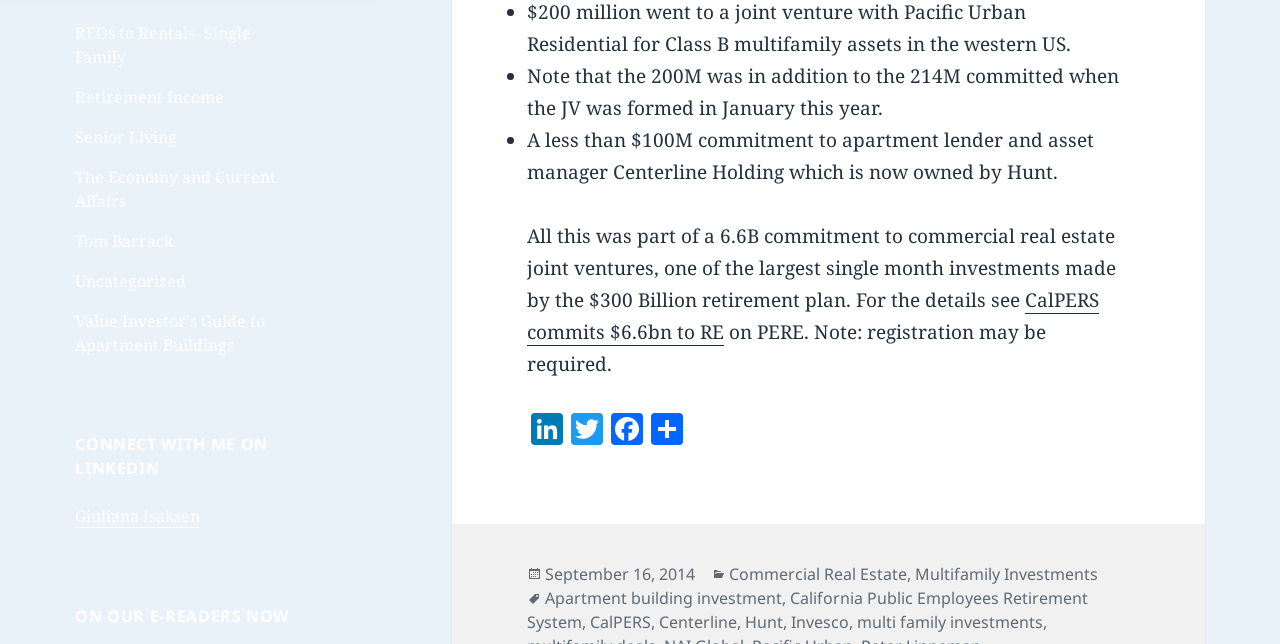What is the category of the blog post?
Provide a detailed answer to the question using information from the image.

The answer can be found by looking at the link 'Commercial Real Estate' which is located below the main content area of the webpage, under the 'Categories' section.